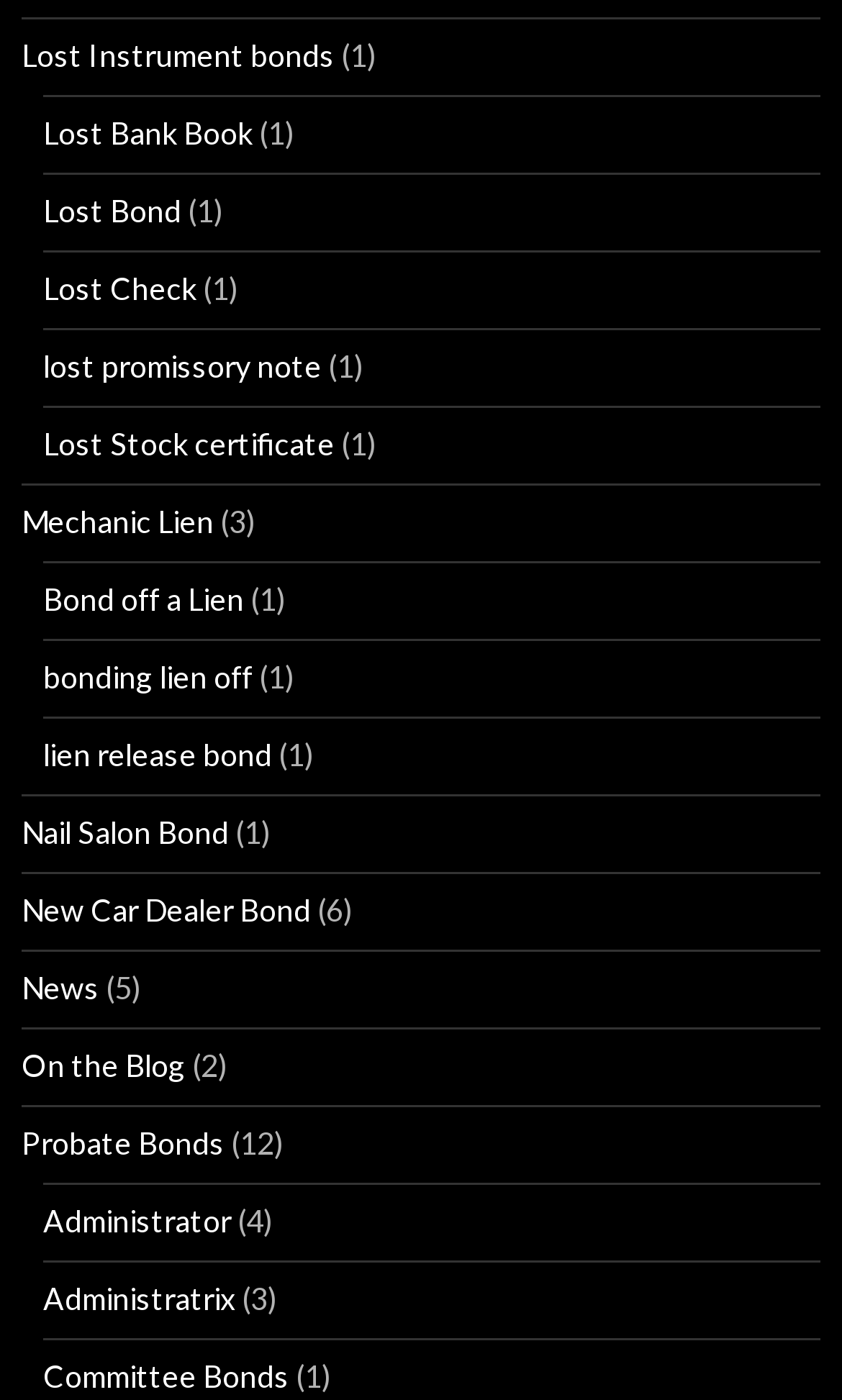What is the purpose of the 'On the Blog' link?
Refer to the image and provide a one-word or short phrase answer.

To access blog posts